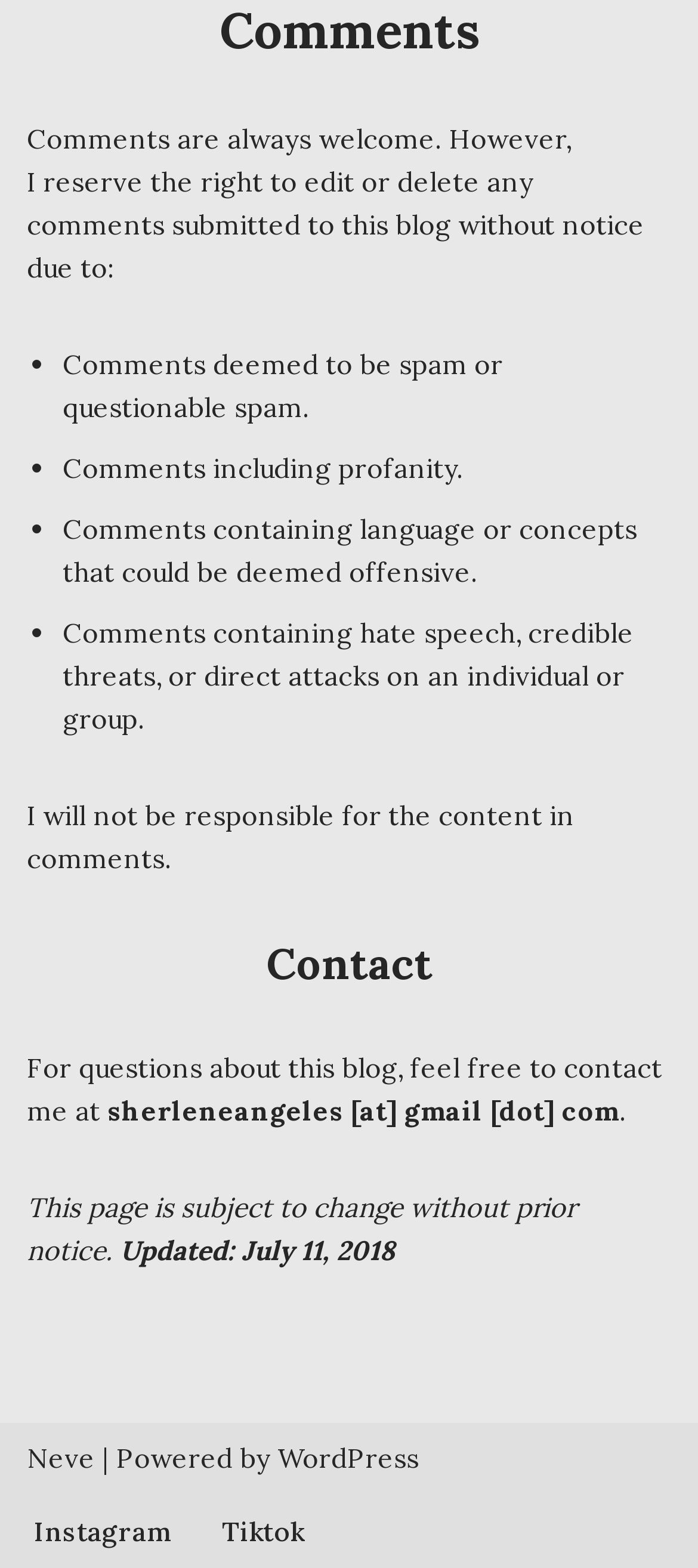Determine the bounding box coordinates for the UI element described. Format the coordinates as (top-left x, top-left y, bottom-right x, bottom-right y) and ensure all values are between 0 and 1. Element description: WordPress

[0.397, 0.919, 0.6, 0.941]